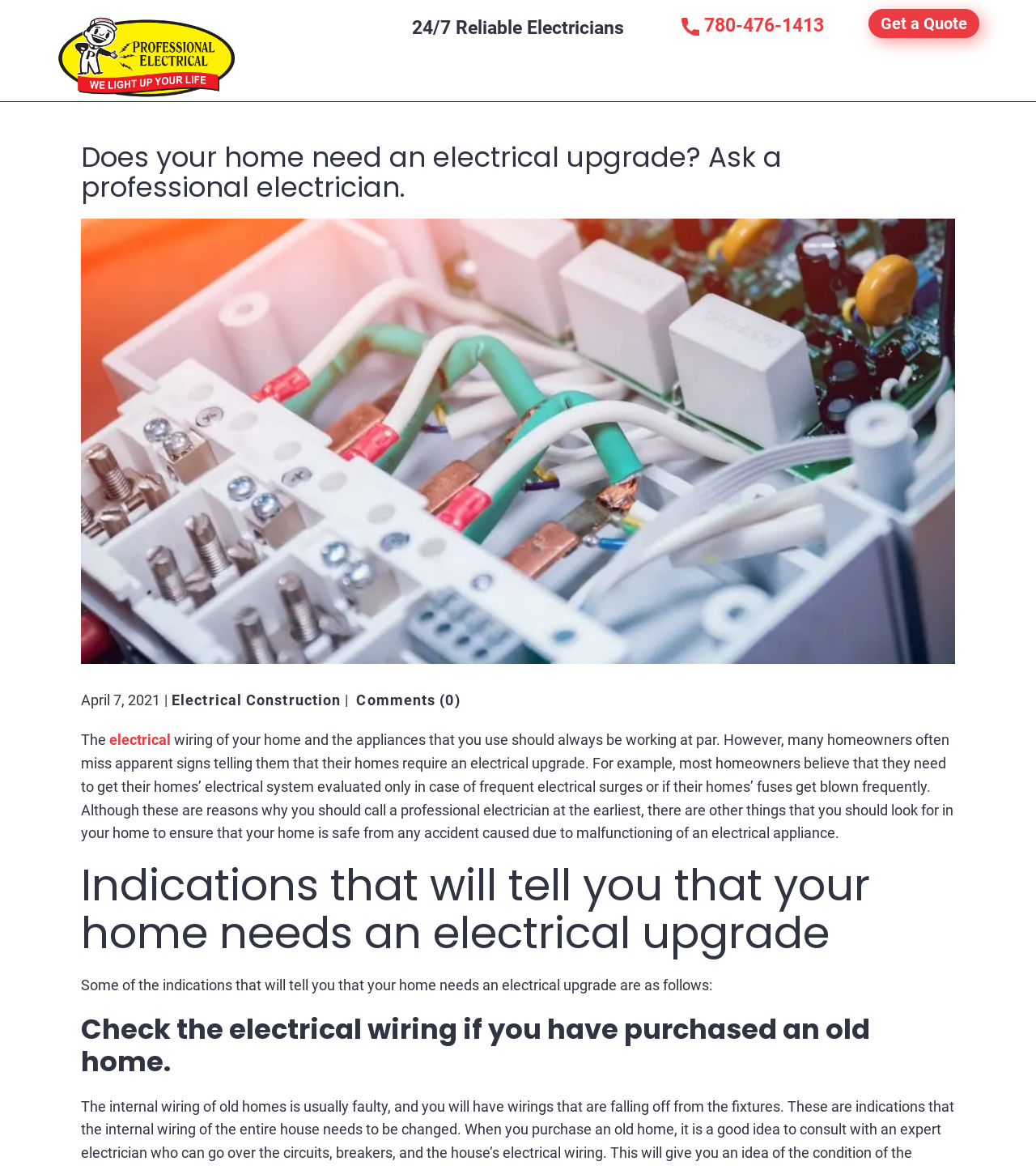What is the topic of the article on this webpage?
Kindly give a detailed and elaborate answer to the question.

The topic of the article can be inferred from the heading 'Does your home need an electrical upgrade? Ask a professional electrician.' and the content of the article, which discusses the signs that indicate a home needs an electrical upgrade.